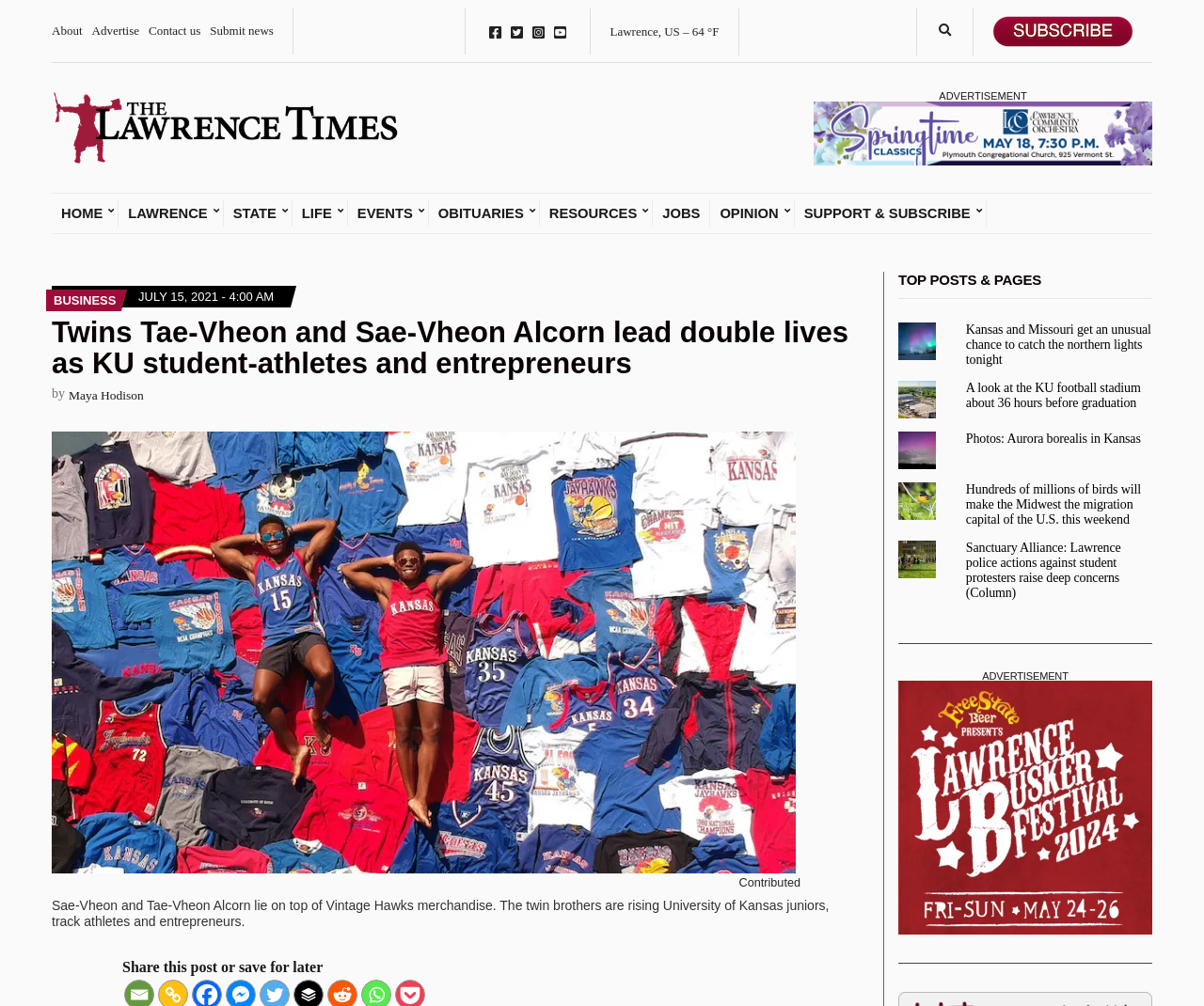How many social media links are available?
Provide a one-word or short-phrase answer based on the image.

4